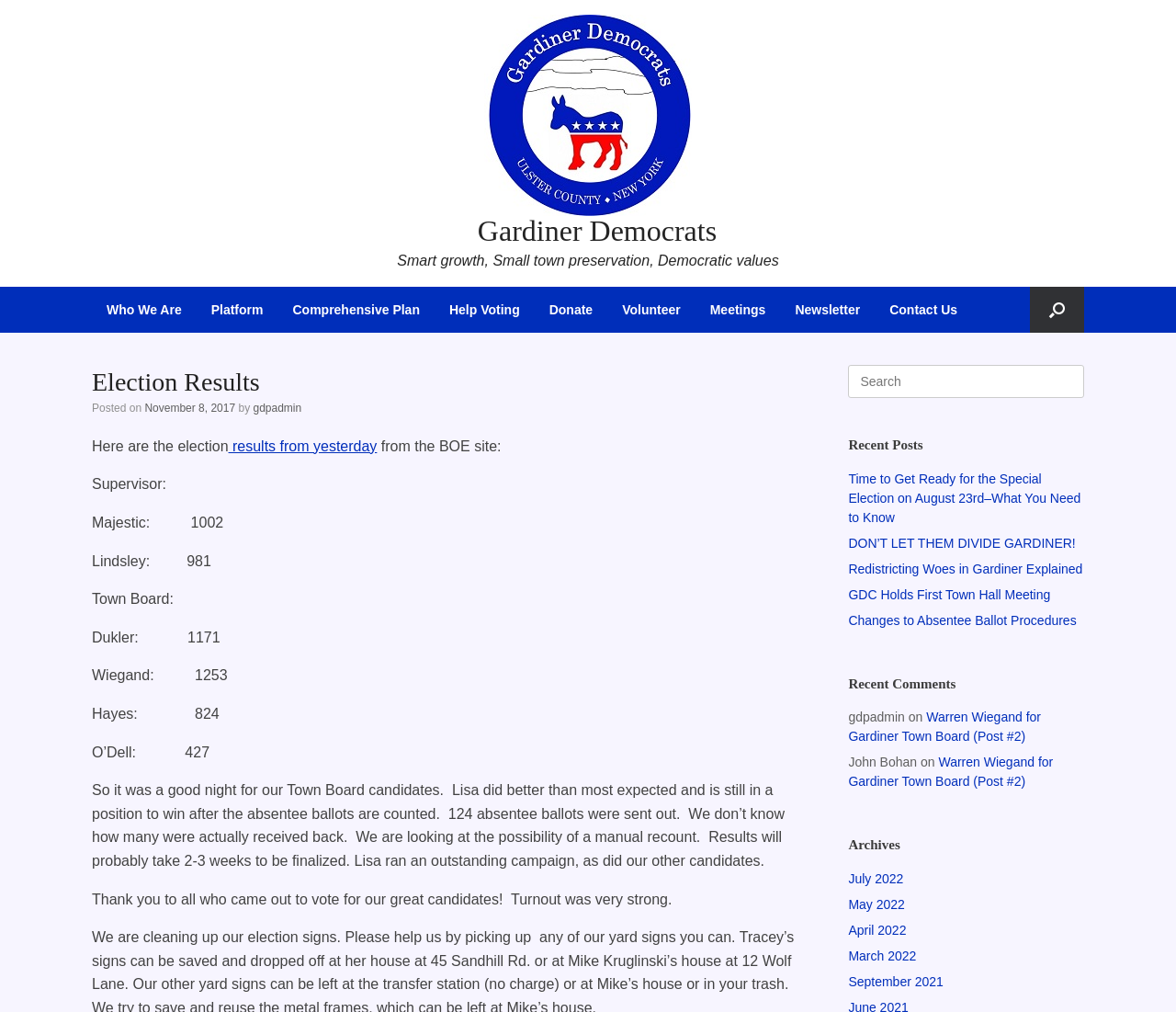Please mark the clickable region by giving the bounding box coordinates needed to complete this instruction: "View the 'Election Results'".

[0.078, 0.361, 0.68, 0.395]